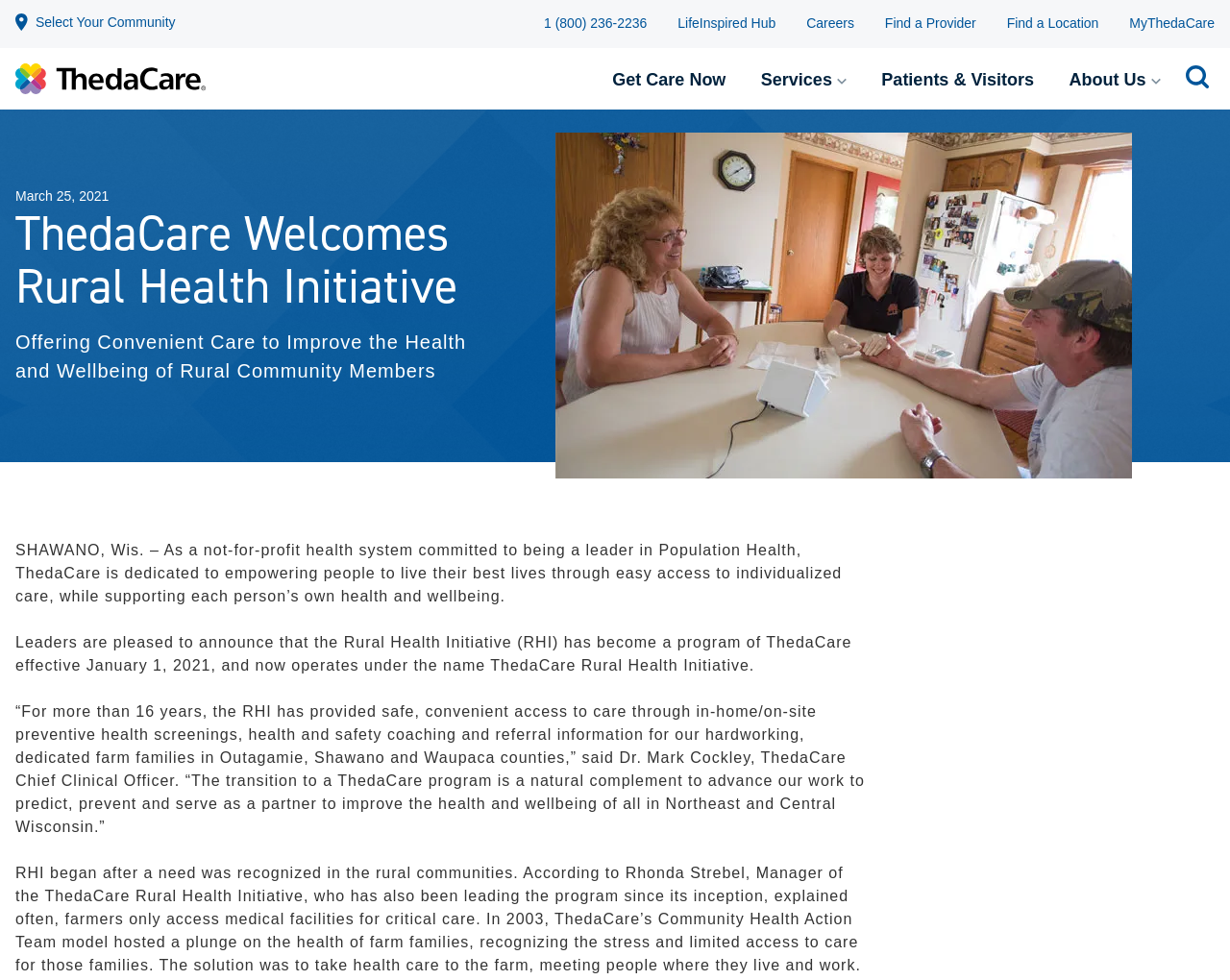Write an elaborate caption that captures the essence of the webpage.

The webpage is about ThedaCare, a healthcare organization. At the top, there is a navigation menu with buttons for "Menu", "Search", and "Select Your Community". Below this, there is a prominent link to "ThedaCare" with a corresponding image. 

To the right of the navigation menu, there are several community links, including "Shawano", "Berlin", "Fox Cities", "New London", "Waupaca", and "Wild Rose". Each community link has a dropdown menu with options to visit the community page, view careers, and change the community.

Further down the page, there is a section for "Get Care Now" and "Services". The "Services" section has a heading and a brief description, followed by a list of clinical services, including "Primary Care", "Cancer & Blood Disorders", "Cardiovascular", and many others. There is also a section for support services, including "MyThedaCare", "Ripple by ThedaCare", and "Diabetic Support", among others.

On the right side of the page, there are links to "Patients & Visitors" and "About Us". The "About Us" section has a heading and a brief description, with a link to "Learn About Us".